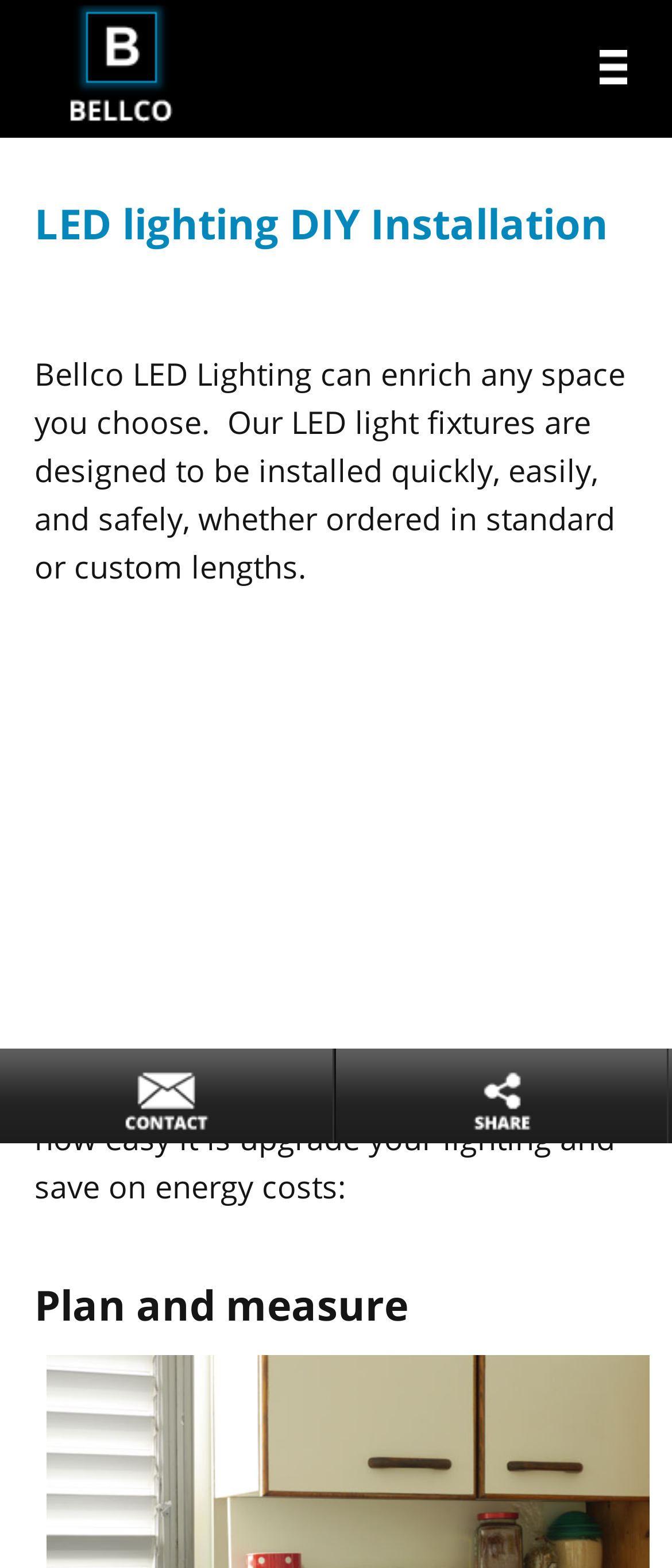What is the benefit of upgrading lighting? From the image, respond with a single word or brief phrase.

Save on energy costs